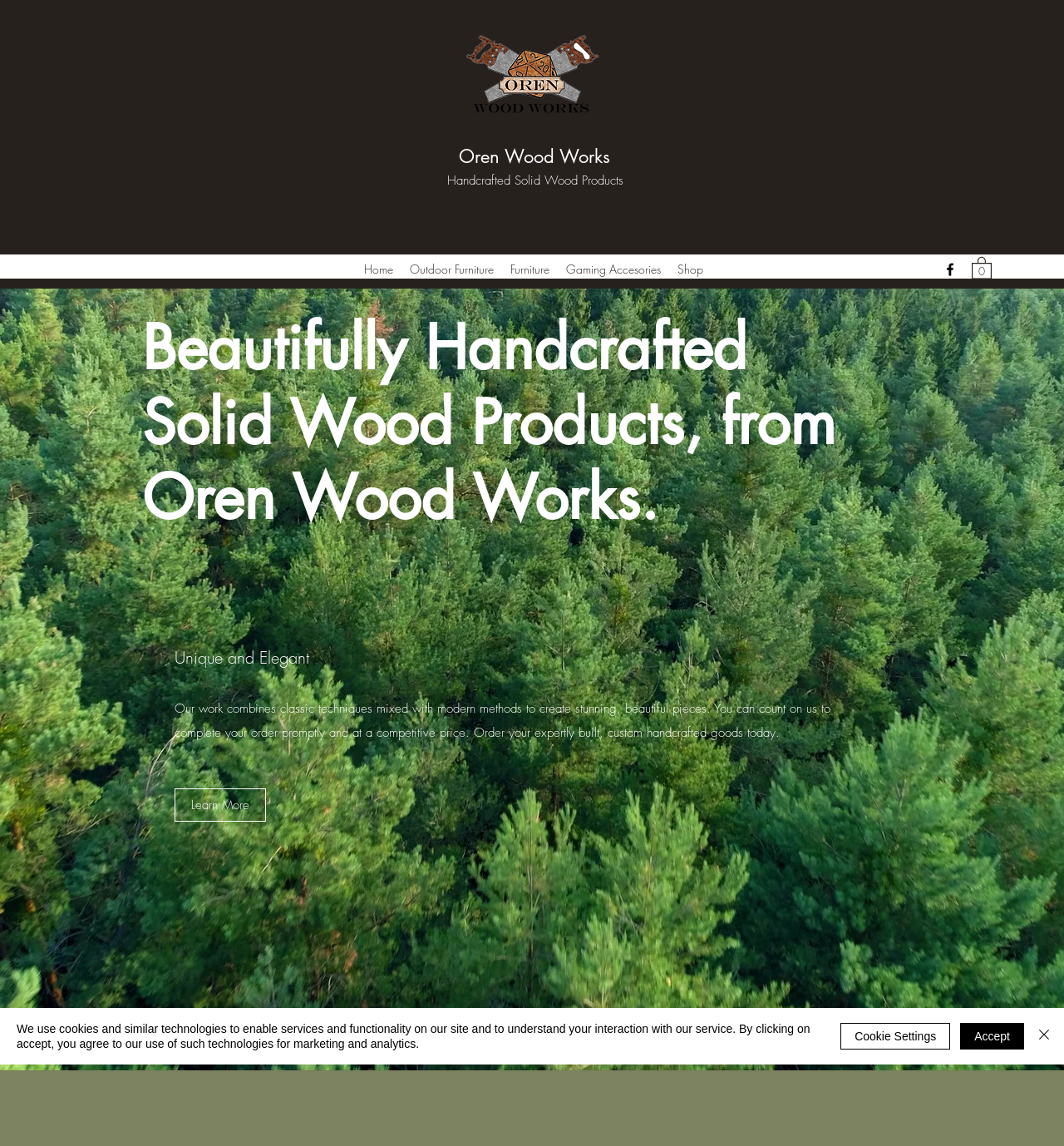Determine the bounding box coordinates of the region that needs to be clicked to achieve the task: "Click the logo".

[0.438, 0.027, 0.563, 0.114]